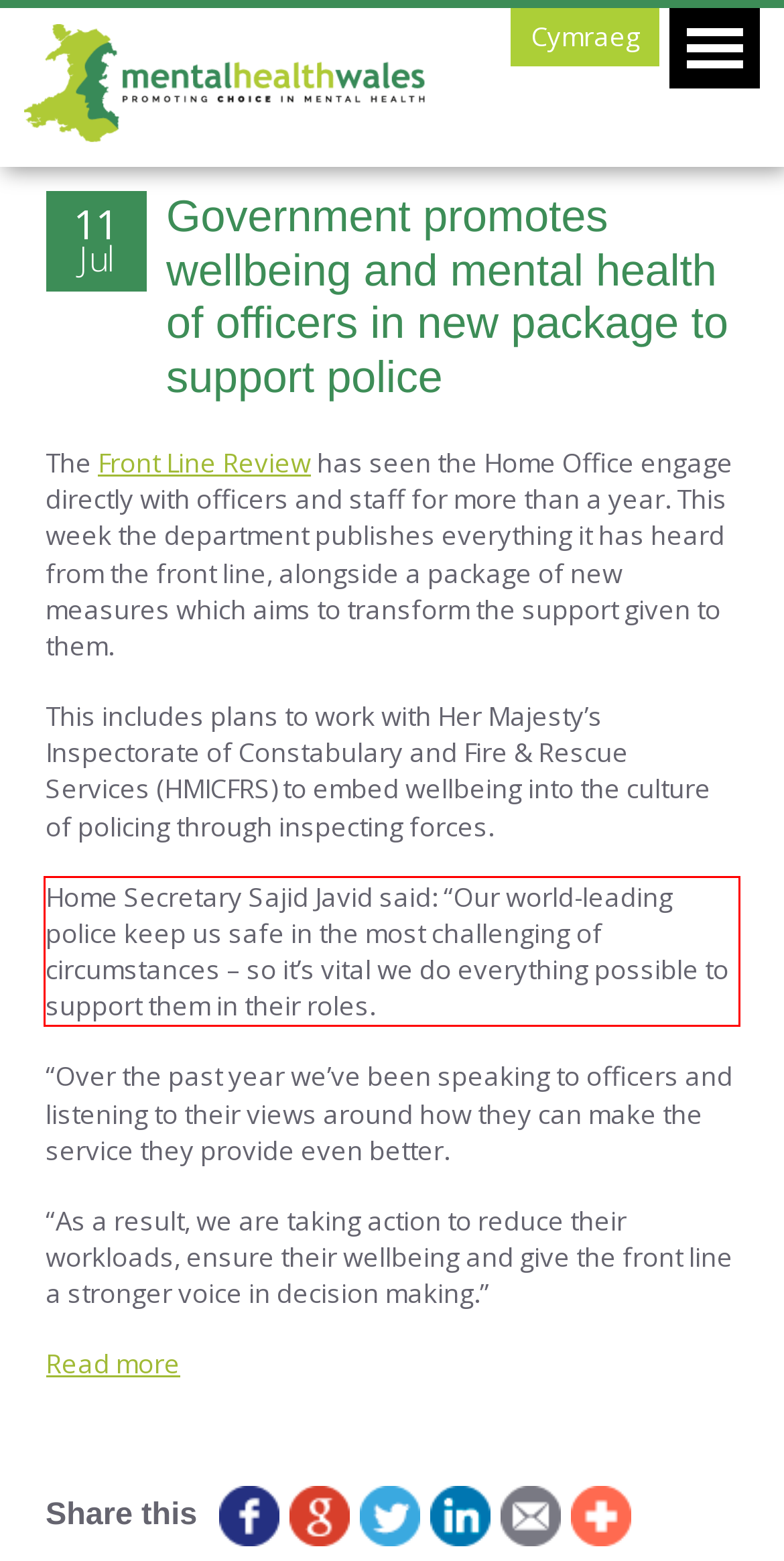Given the screenshot of the webpage, identify the red bounding box, and recognize the text content inside that red bounding box.

Home Secretary Sajid Javid said: “Our world-leading police keep us safe in the most challenging of circumstances – so it’s vital we do everything possible to support them in their roles.